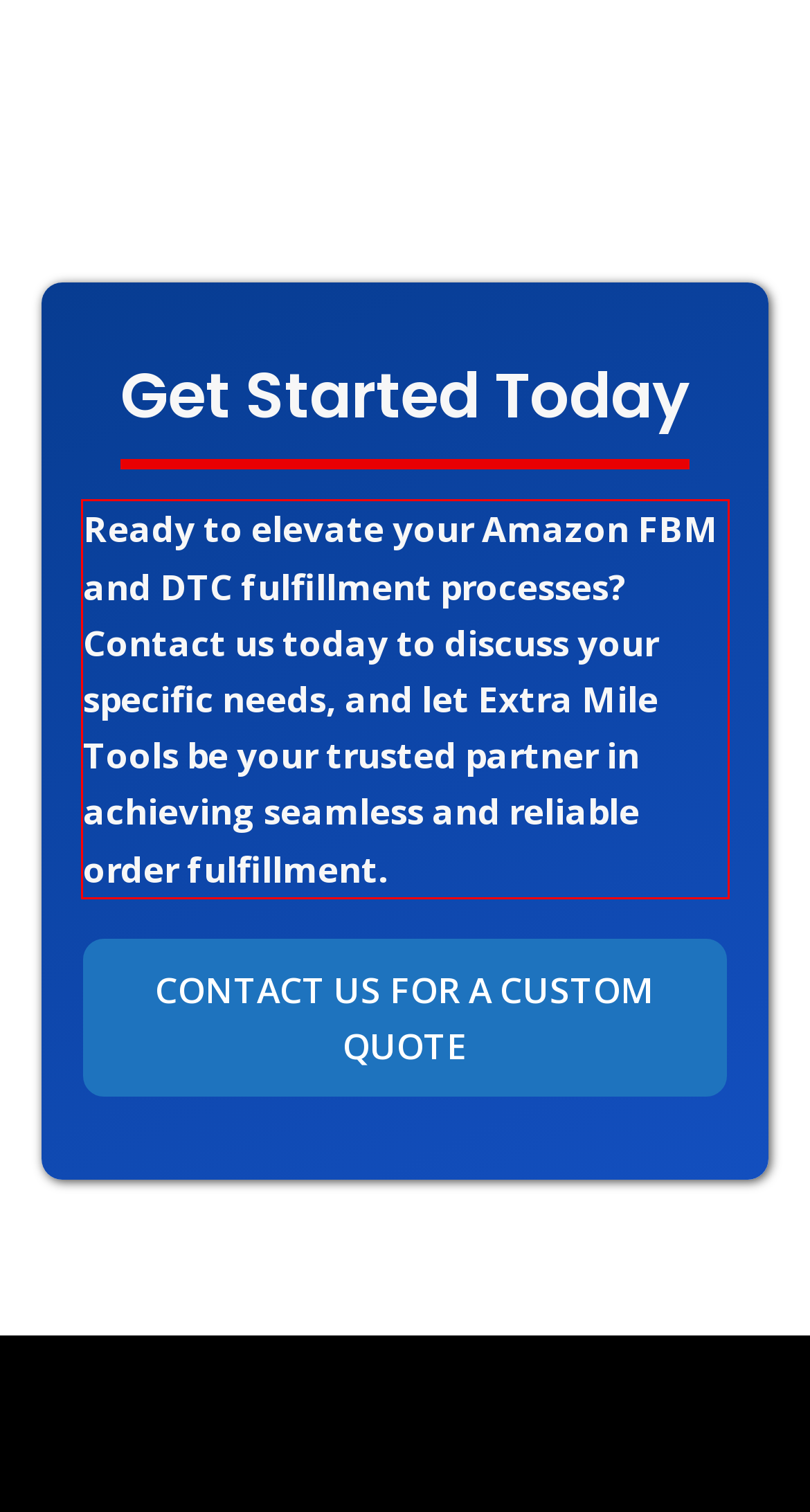Review the webpage screenshot provided, and perform OCR to extract the text from the red bounding box.

Ready to elevate your Amazon FBM and DTC fulfillment processes? Contact us today to discuss your specific needs, and let Extra Mile Tools be your trusted partner in achieving seamless and reliable order fulfillment.